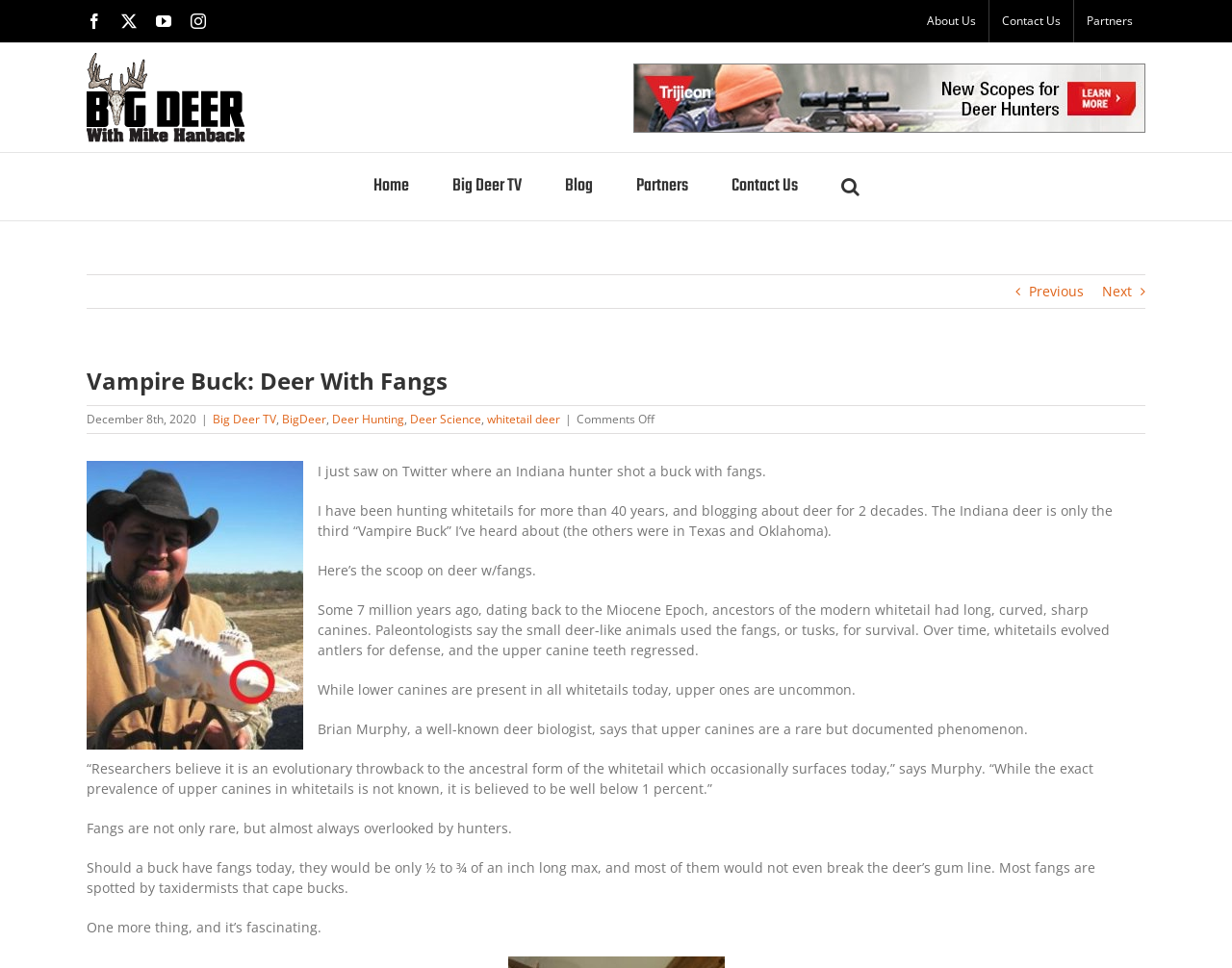How long have the author been hunting whitetails?
Using the information from the image, answer the question thoroughly.

The author mentions in the webpage that 'I have been hunting whitetails for more than 40 years, and blogging about deer for 2 decades', so the answer is more than 40 years.